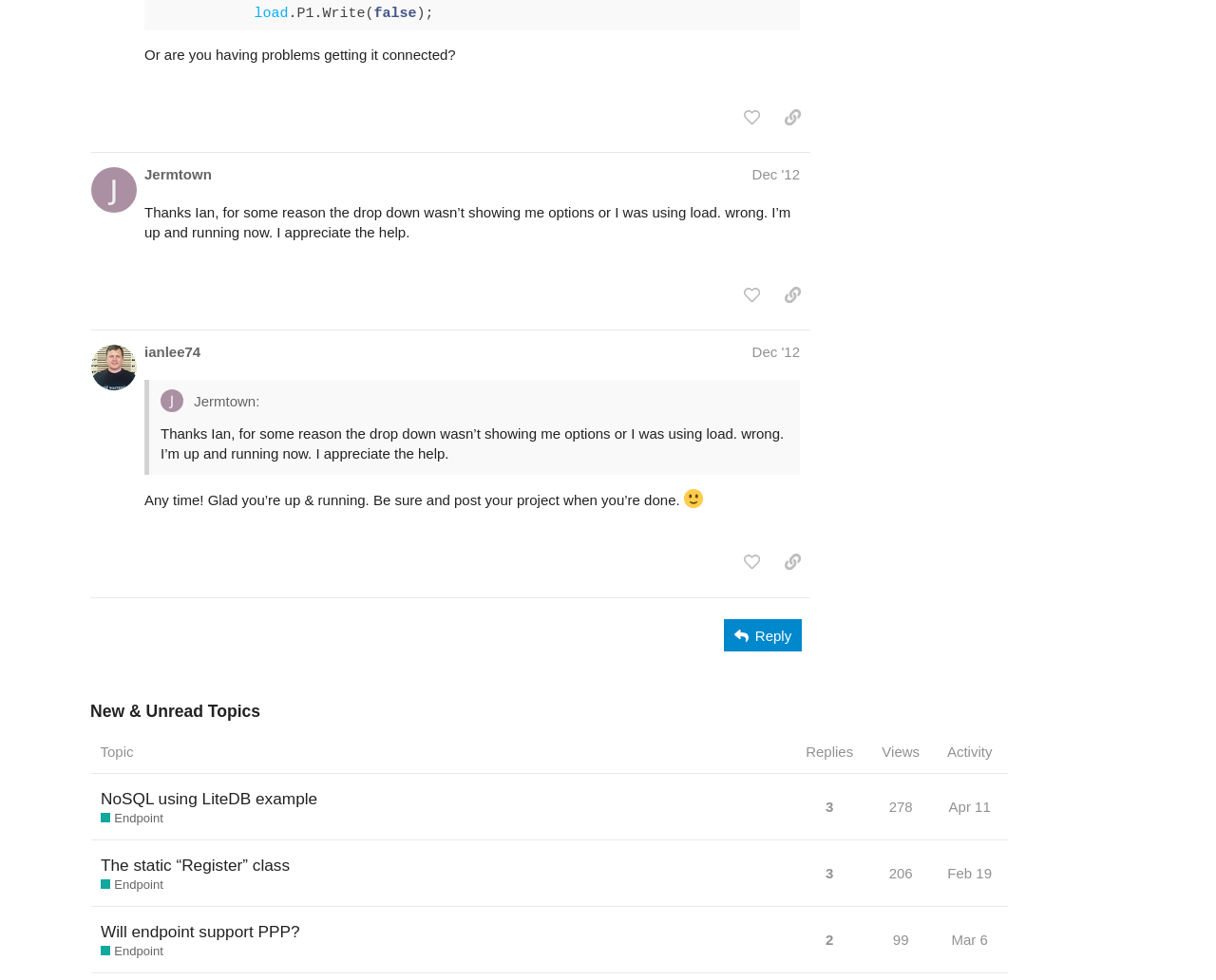Identify the bounding box for the UI element specified in this description: "3". The coordinates must be four float numbers between 0 and 1, formatted as [left, top, right, bottom].

[0.675, 0.802, 0.689, 0.845]